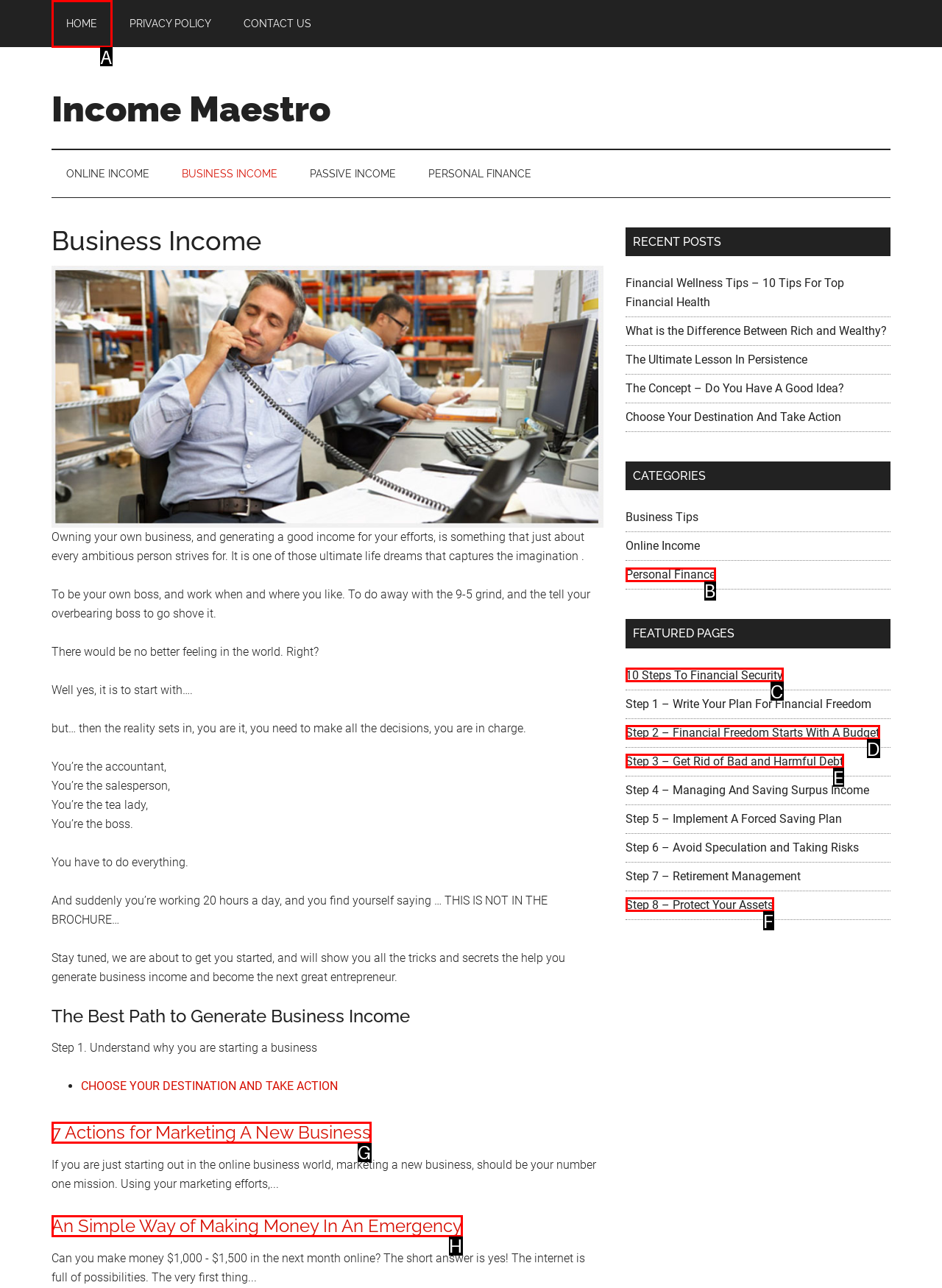Determine the letter of the element you should click to carry out the task: Click on HOME
Answer with the letter from the given choices.

A